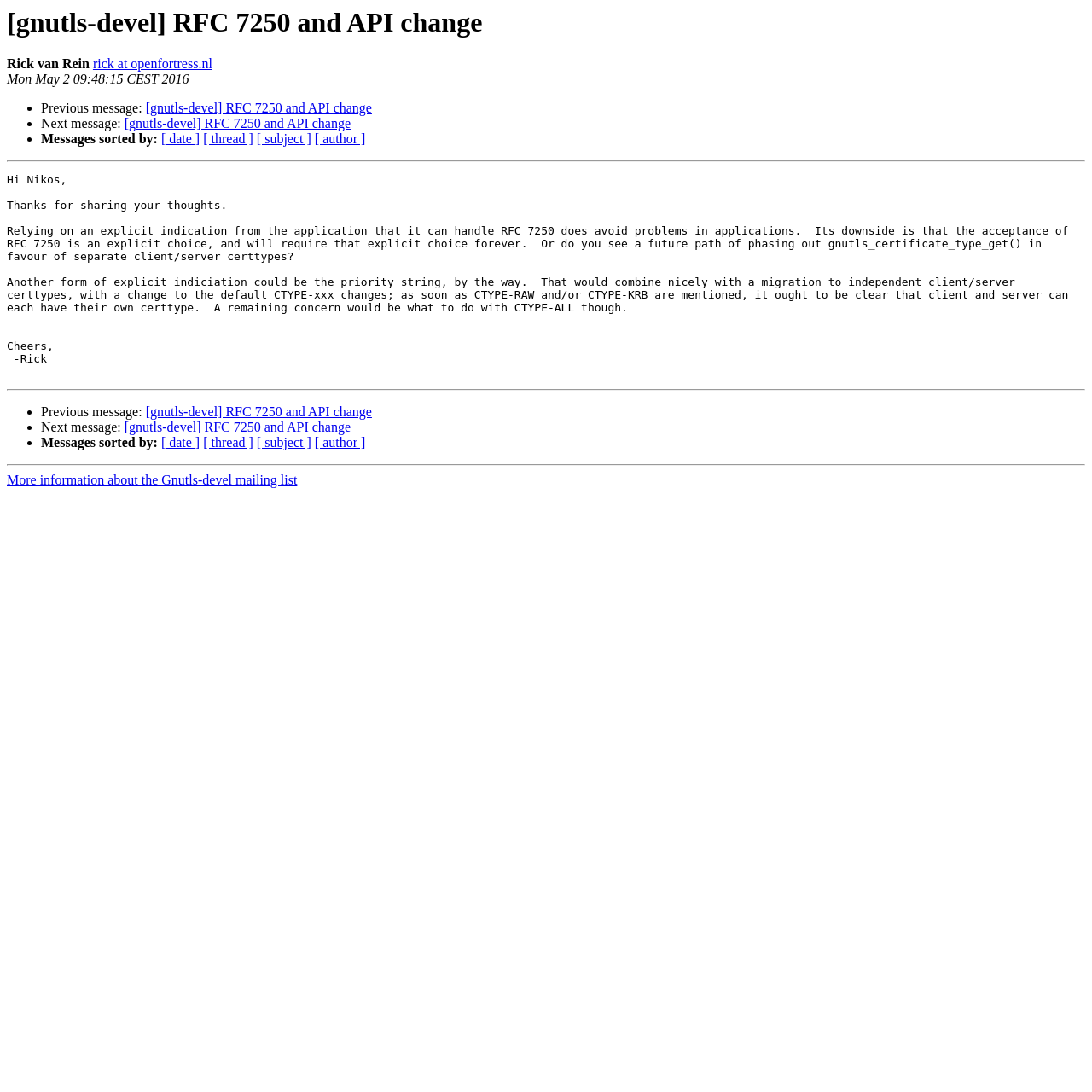Locate the coordinates of the bounding box for the clickable region that fulfills this instruction: "Sort messages by date".

[0.148, 0.121, 0.183, 0.134]